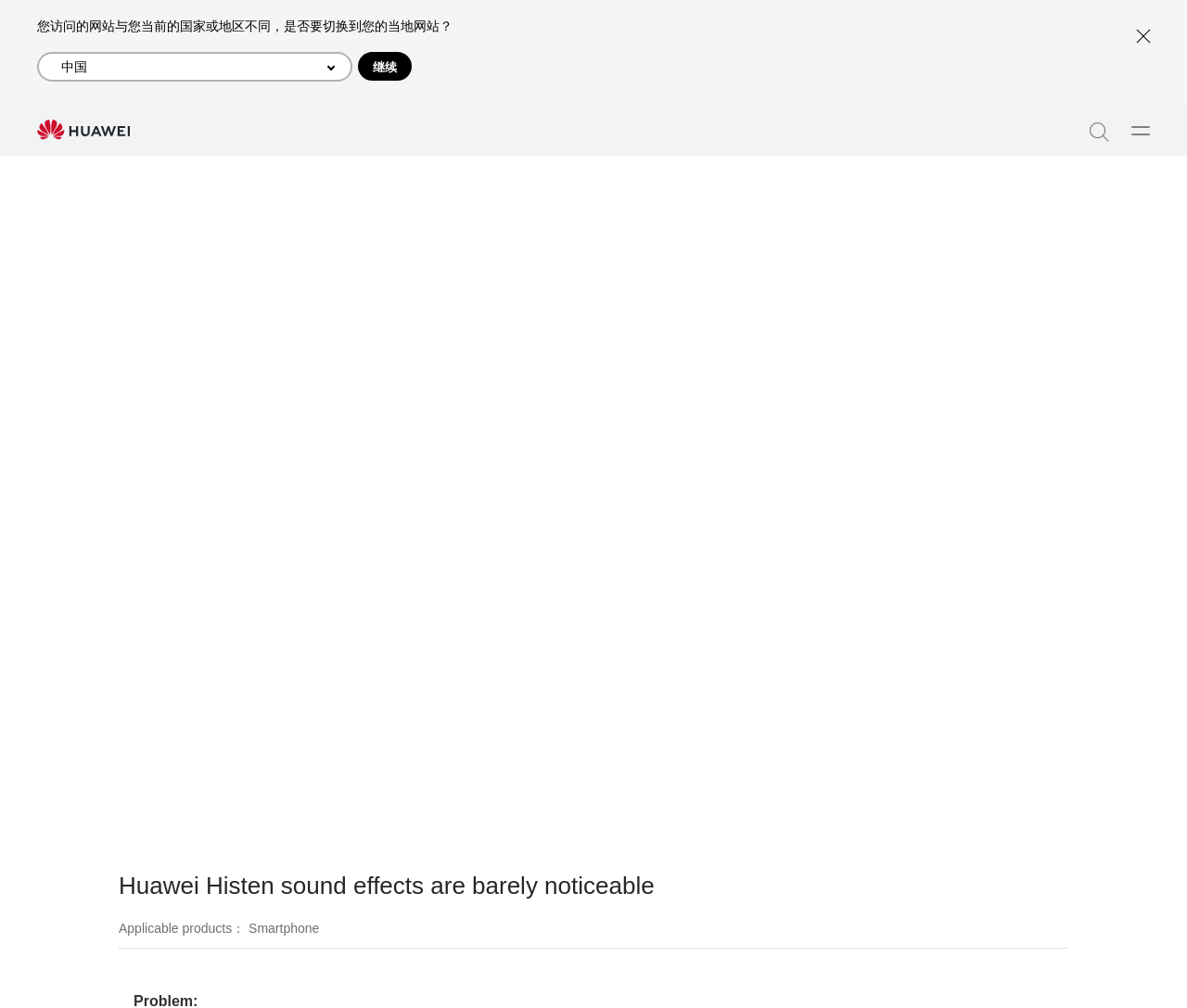Find the bounding box coordinates of the element I should click to carry out the following instruction: "Go to the 'Home' page".

[0.031, 0.937, 0.061, 0.954]